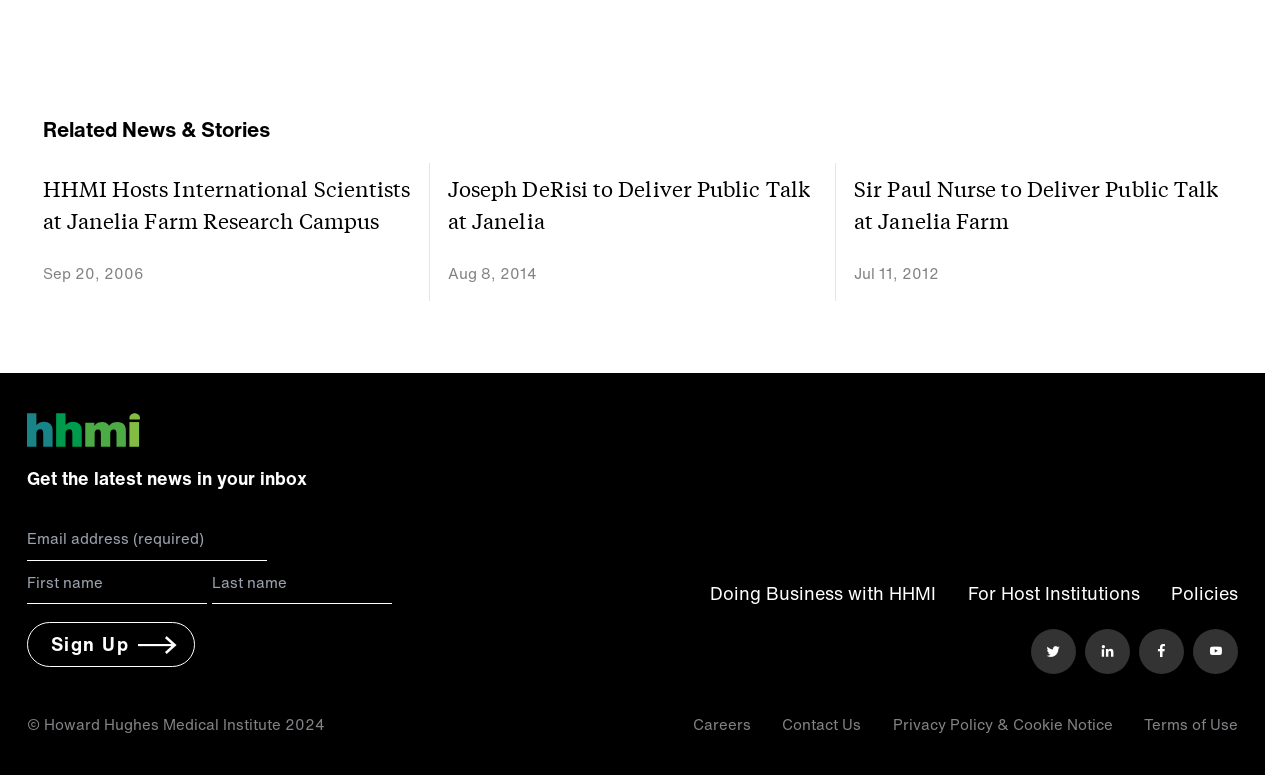What can be done with the email address?
Please give a detailed answer to the question using the information shown in the image.

The webpage has a form 'Email Signup' with a textbox for email address, first name, and last name, and a button 'Sign Up', suggesting that the email address can be used to sign up for a newsletter or email updates.